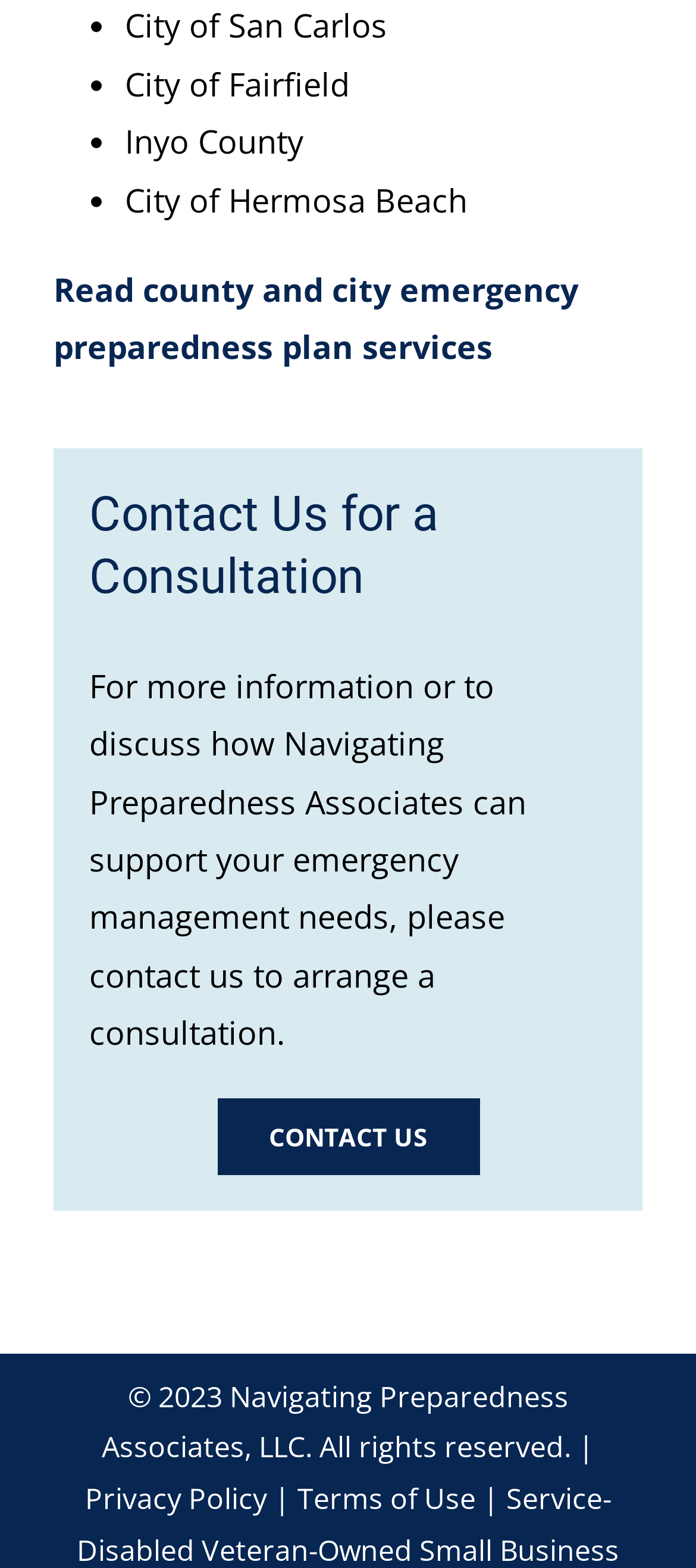Respond to the question with just a single word or phrase: 
What is the company name mentioned in the footer section?

Navigating Preparedness Associates, LLC